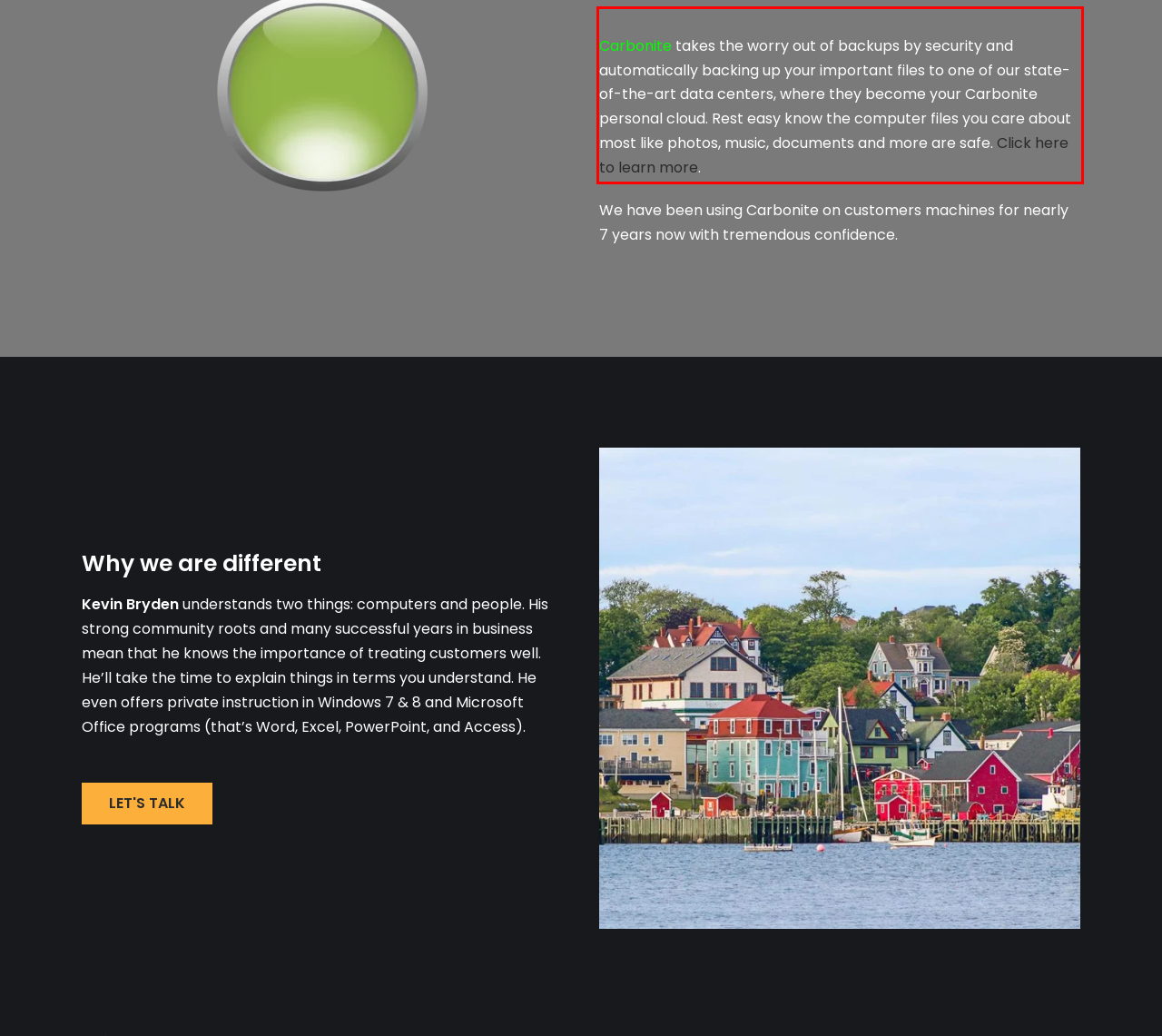Analyze the red bounding box in the provided webpage screenshot and generate the text content contained within.

Carbonite takes the worry out of backups by security and automatically backing up your important files to one of our state-of-the-art data centers, where they become your Carbonite personal cloud. Rest easy know the computer files you care about most like photos, music, documents and more are safe. Click here to learn more.